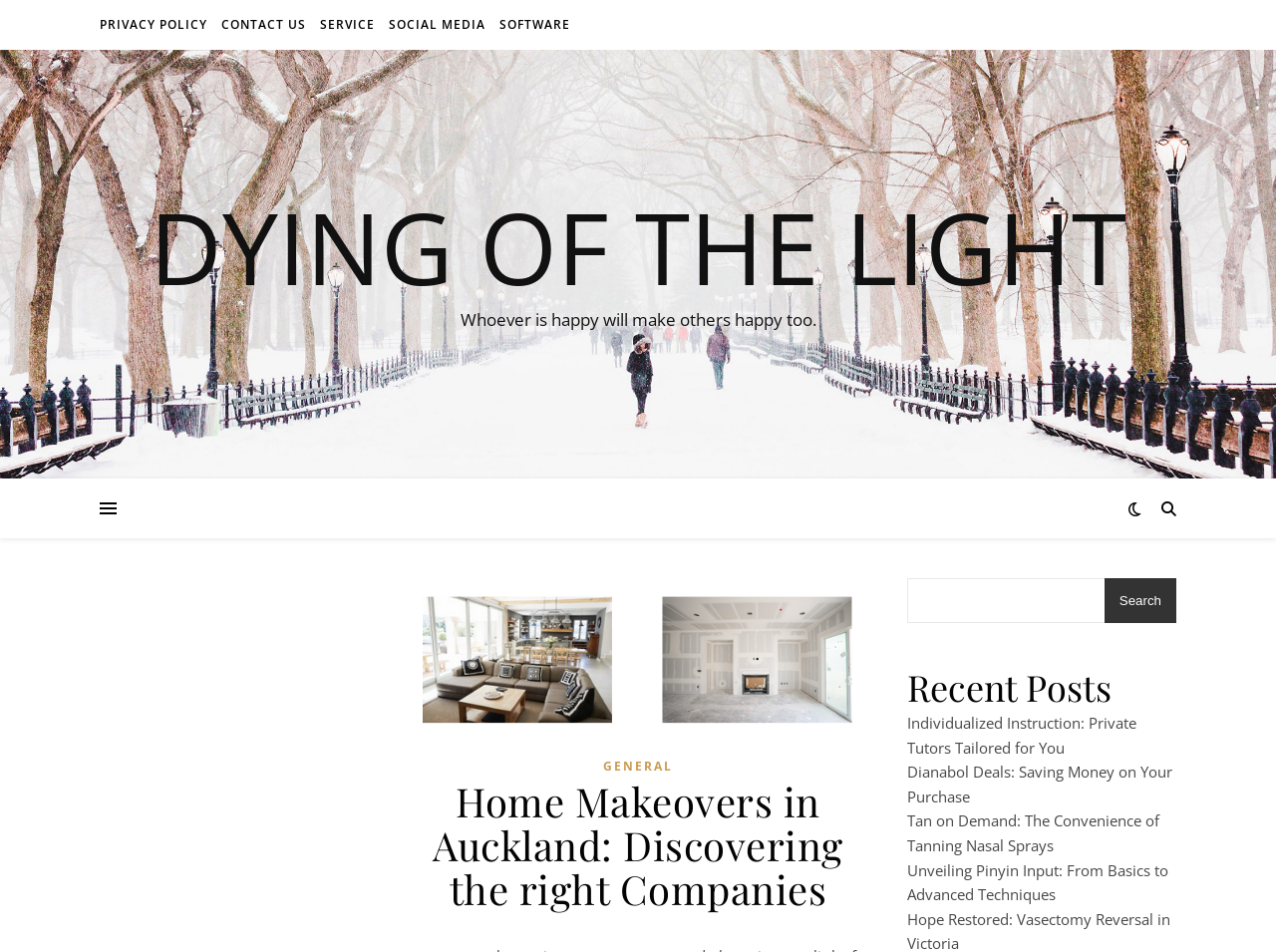Locate the coordinates of the bounding box for the clickable region that fulfills this instruction: "Visit the Dying of the Light page".

[0.0, 0.206, 1.0, 0.311]